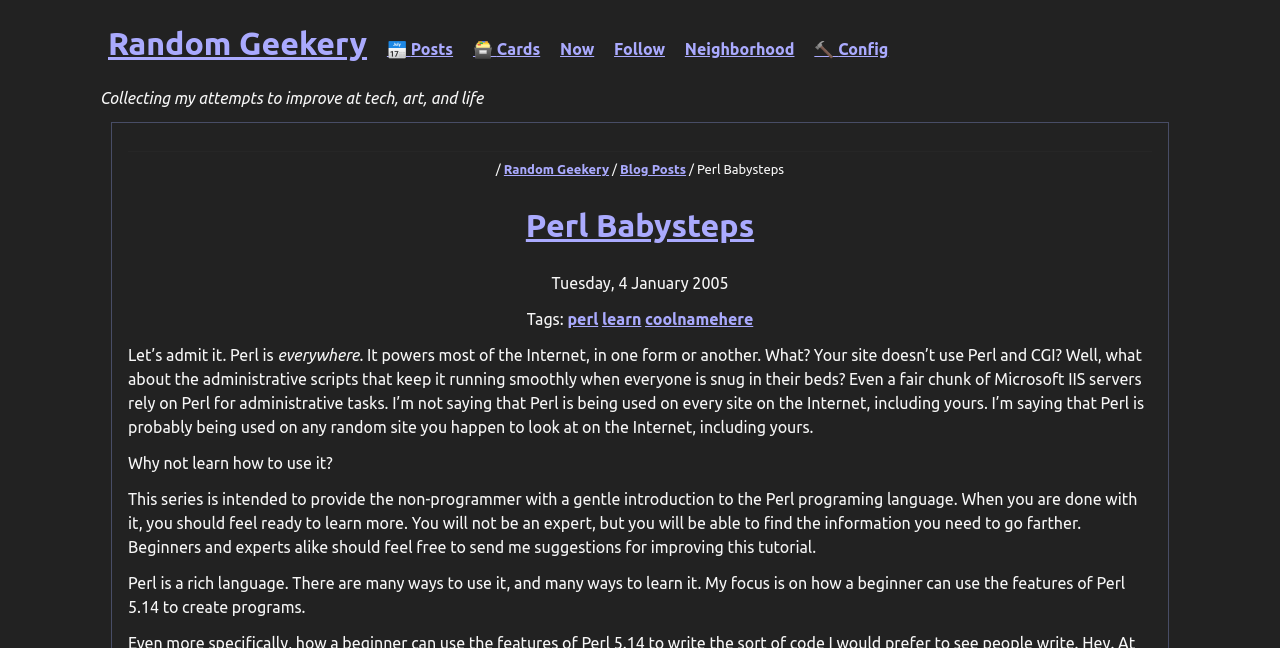Find the bounding box coordinates for the area you need to click to carry out the instruction: "Check the 'Now' section". The coordinates should be four float numbers between 0 and 1, indicated as [left, top, right, bottom].

[0.438, 0.057, 0.464, 0.094]